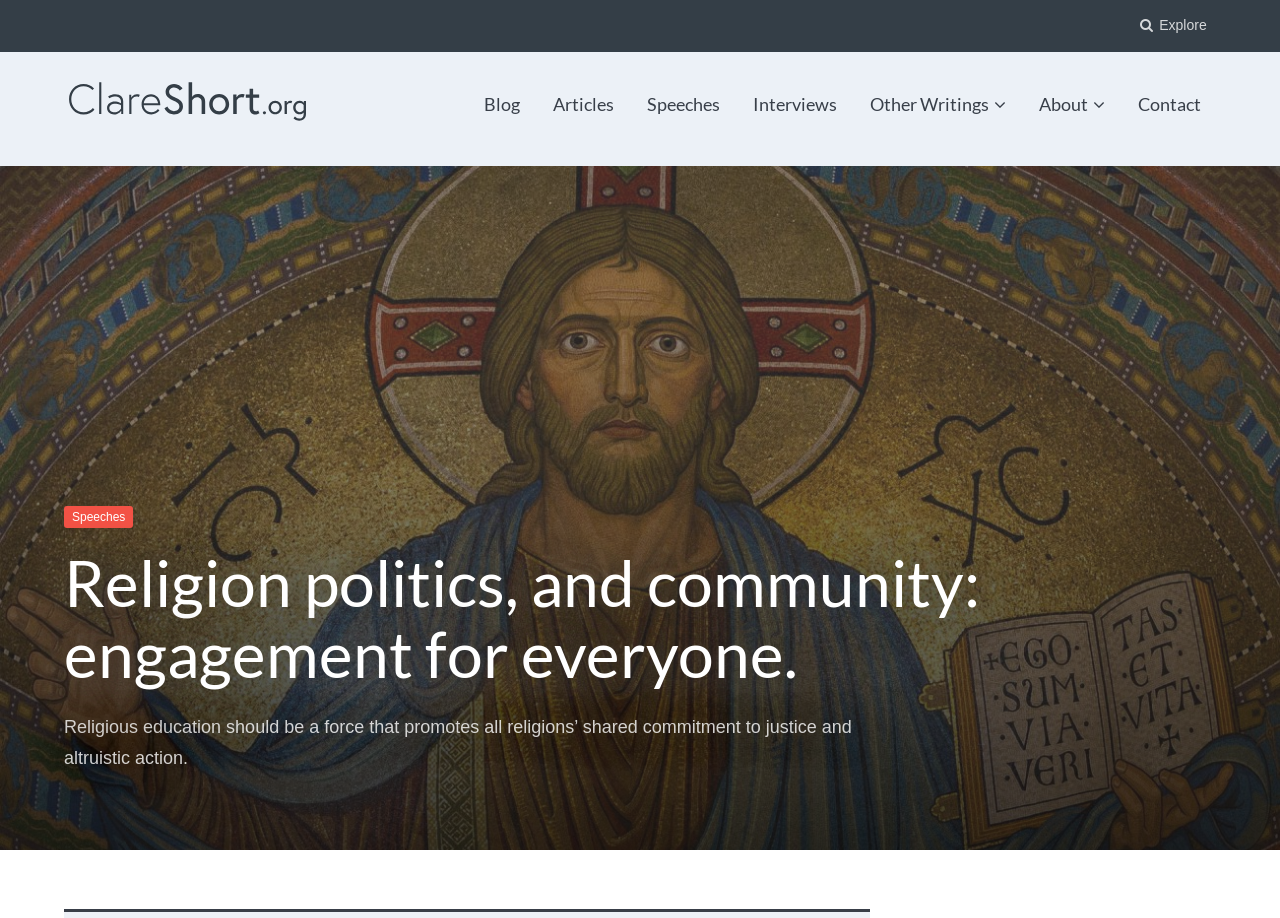Please answer the following question using a single word or phrase: 
What is the text below the heading?

Religious education...